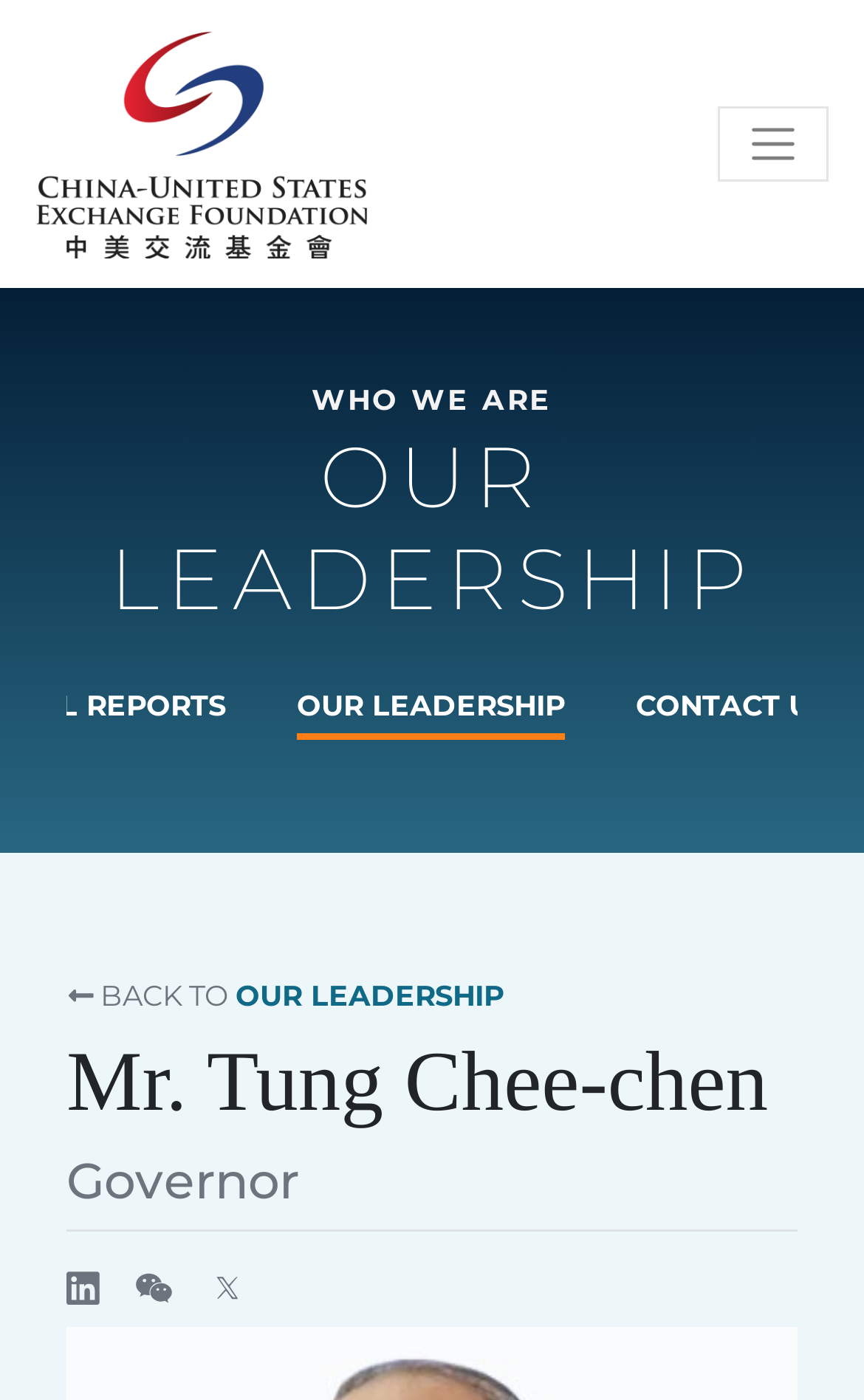Explain the webpage in detail, including its primary components.

The webpage is about Mr. Tung Chee-chen, a leader of the China-United States Exchange Foundation. At the top left corner, there is a CUSEF logo, which is an image linked to the foundation's homepage. Next to the logo, on the top right corner, there is a toggle navigation button.

Below the navigation button, there is a header section that spans the entire width of the page. Within this section, there are several headings and links. The first heading, "WHO WE ARE", is located at the top left of the header section, followed by a link with the same text. Below it, there is another heading, "OUR LEADERSHIP", with a link next to it. Further down, there are links to "CONTACT US" and "BACK TO OUR LEADERSHIP".

The main content of the page is focused on Mr. Tung Chee-chen, with a heading bearing his name. Below his name, there is a heading indicating his title, "Governor". There are also three social media links or icons aligned horizontally below the governor title.

The webpage provides a brief biography of Mr. Tung Chee-chen, mentioning that he graduated from the University of Liverpool in England with a Bachelor of Science degree and later acquired a Master's degree in Mechanical Engineering.